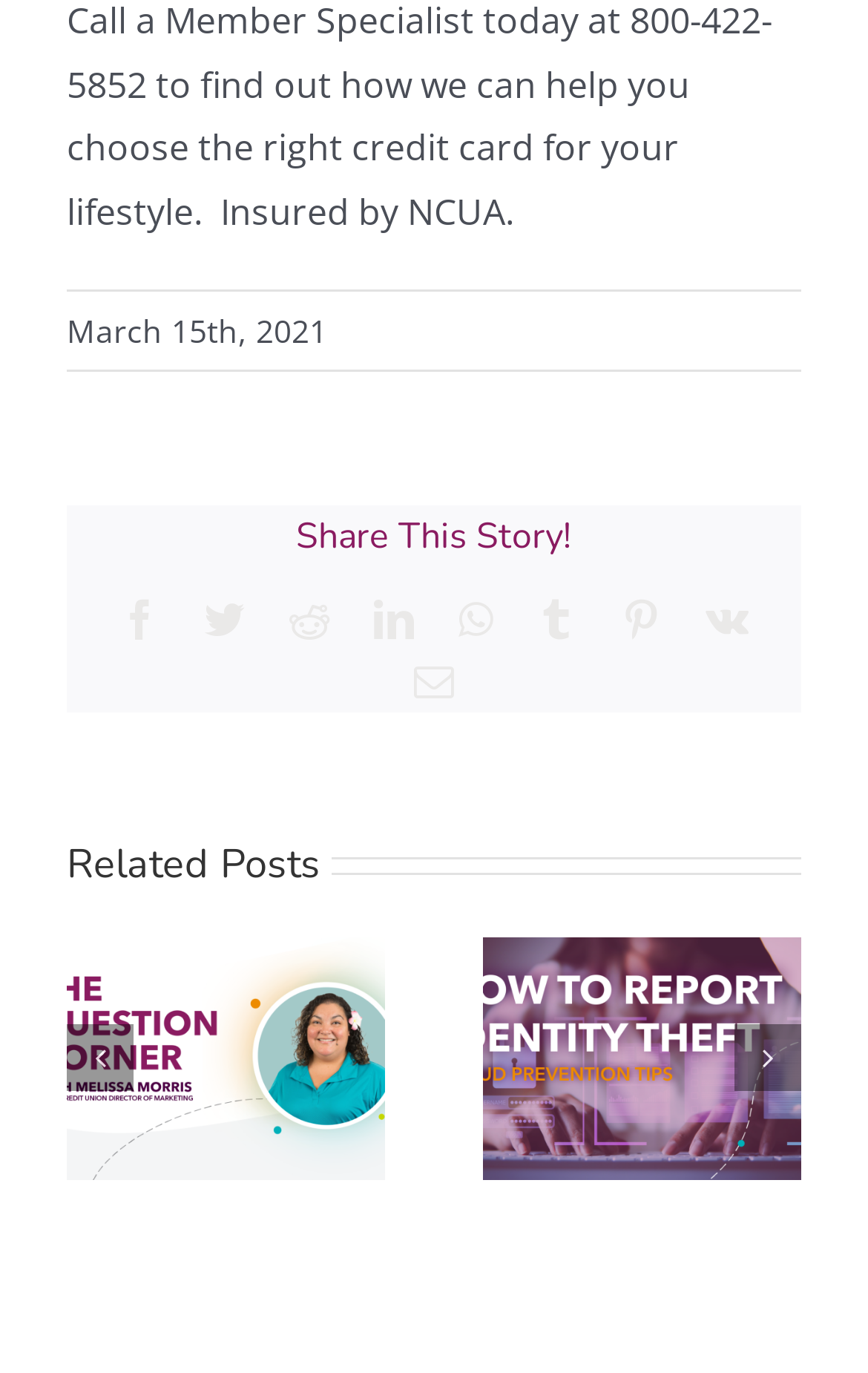Please determine the bounding box coordinates of the element's region to click for the following instruction: "Go to the previous page".

[0.077, 0.745, 0.154, 0.794]